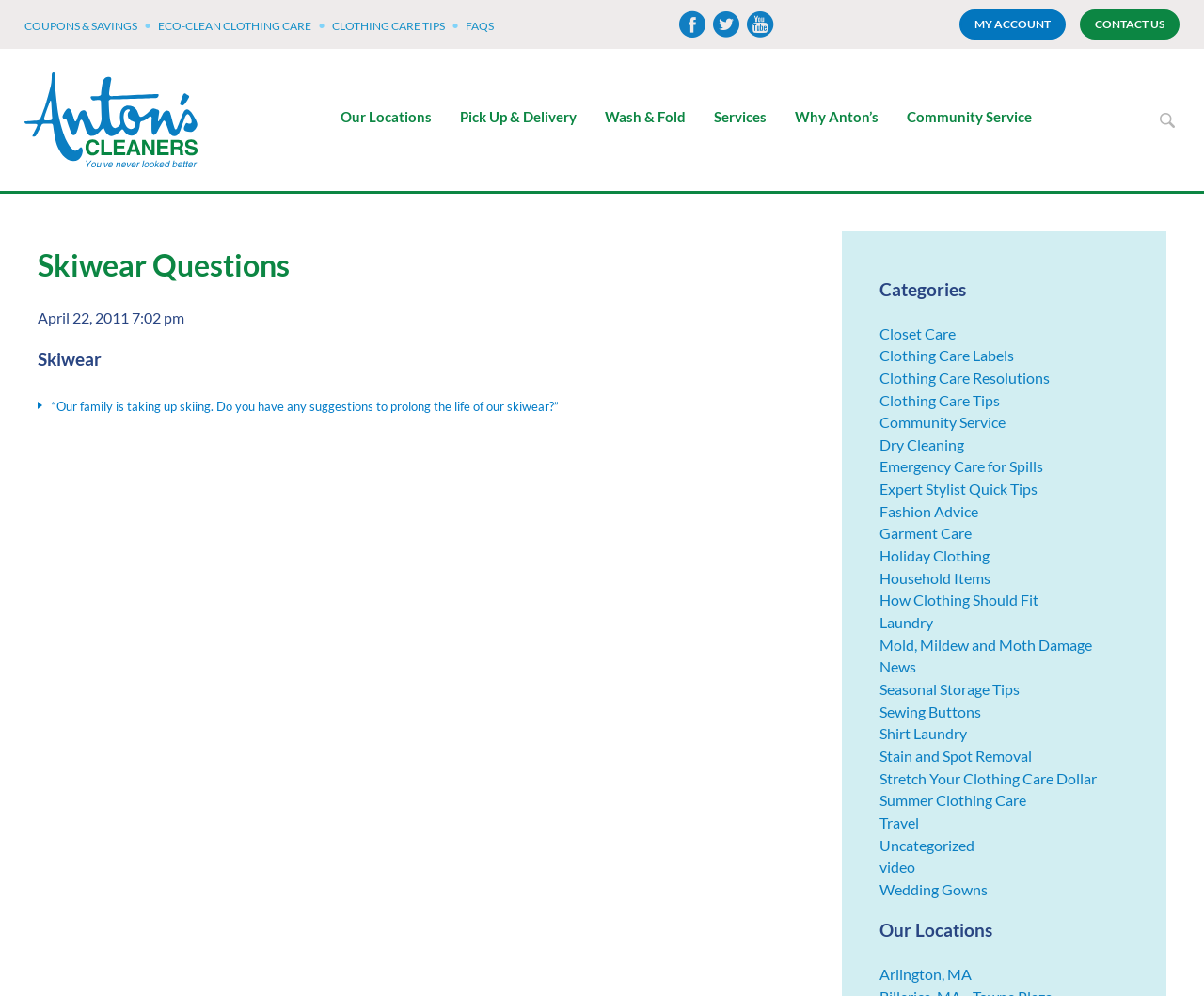How can I contact Anton's Cleaners?
Please provide a detailed and comprehensive answer to the question.

To contact Anton's Cleaners, I can click on the 'CONTACT US' link, which is located at the top right corner of the webpage, and follow the instructions provided.